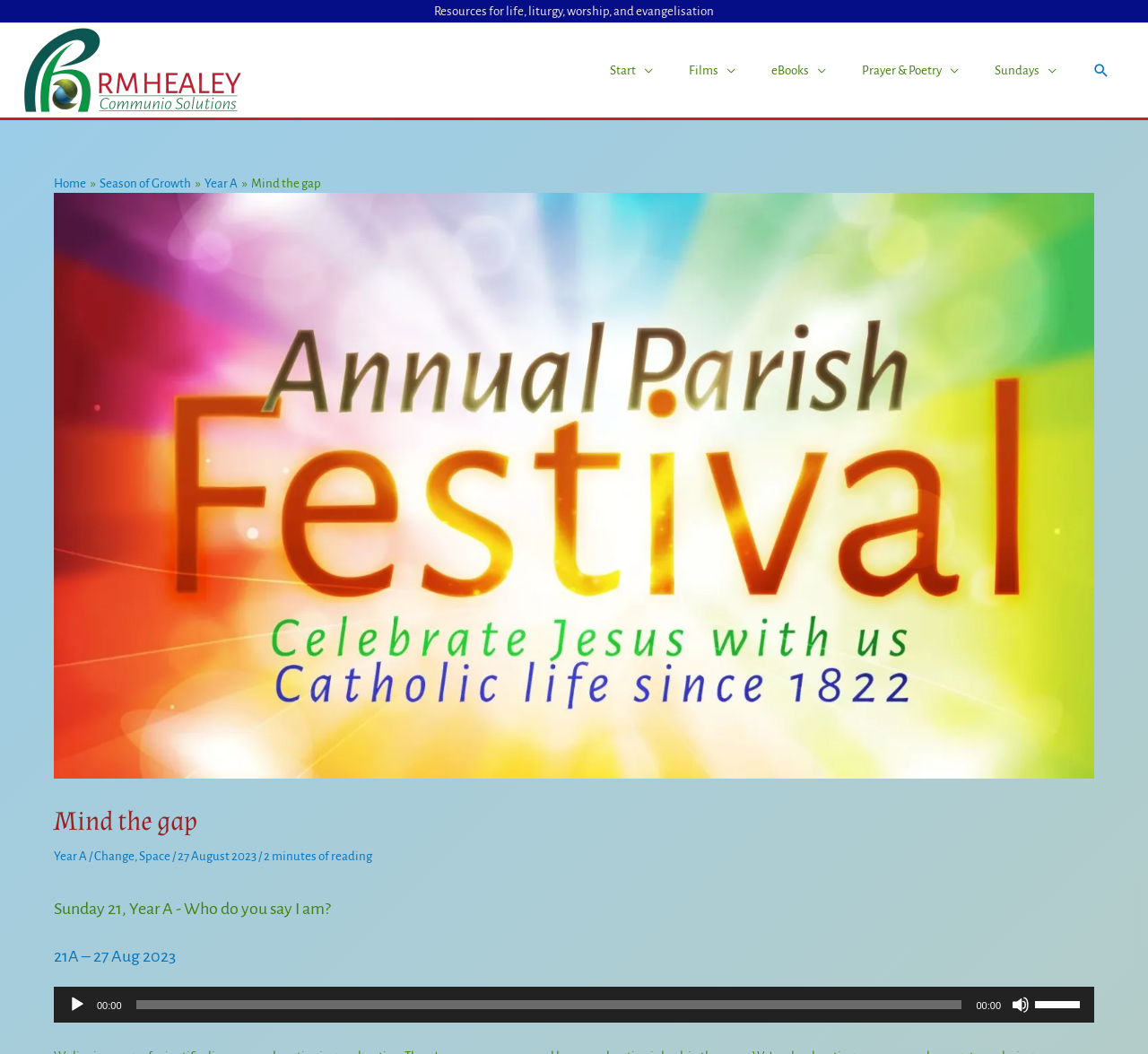Could you highlight the region that needs to be clicked to execute the instruction: "Click the 'RMHealey' link"?

[0.017, 0.06, 0.212, 0.072]